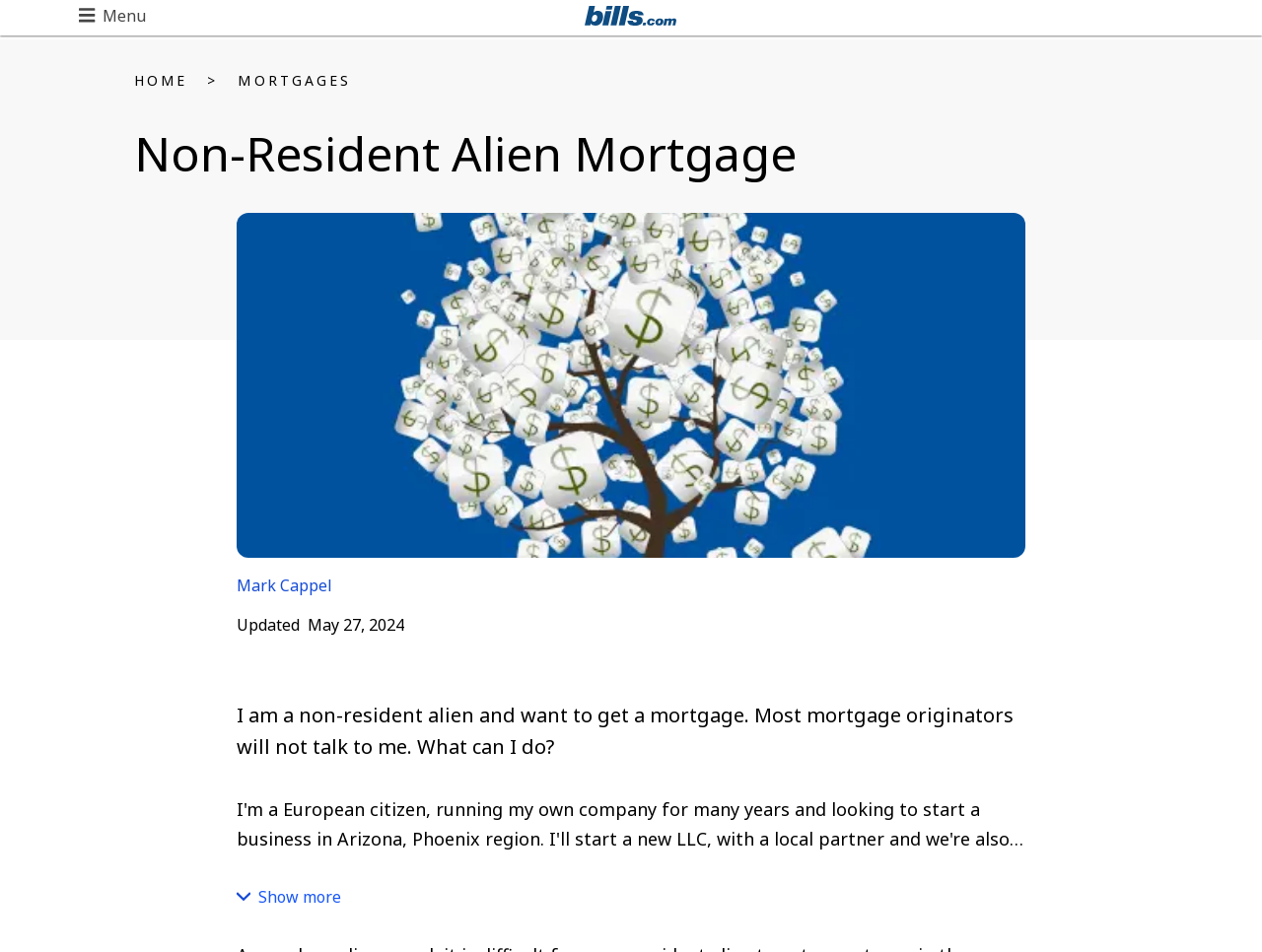Provide the bounding box coordinates in the format (top-left x, top-left y, bottom-right x, bottom-right y). All values are floating point numbers between 0 and 1. Determine the bounding box coordinate of the UI element described as: Mark Cappel

[0.188, 0.604, 0.263, 0.626]